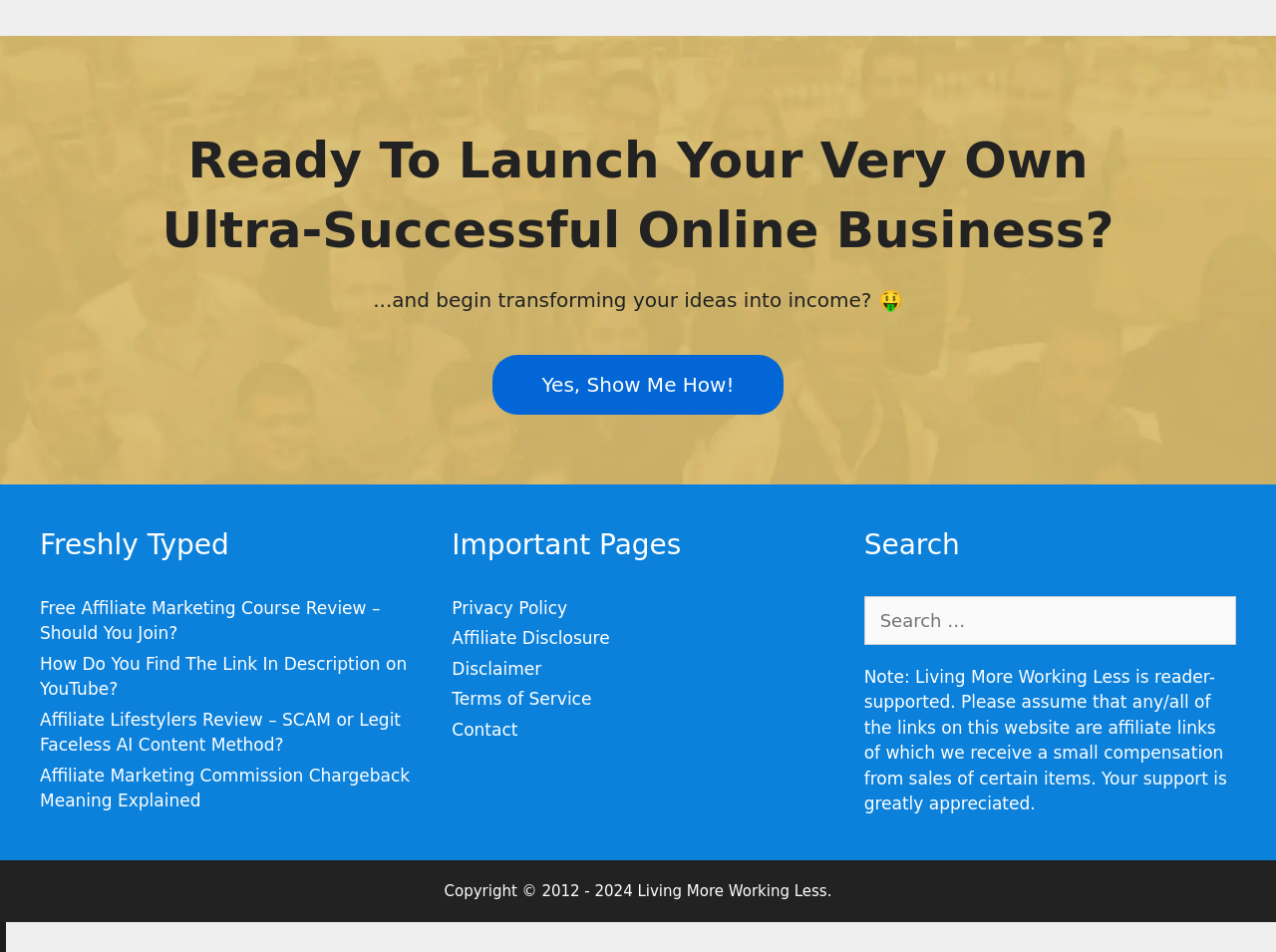Show me the bounding box coordinates of the clickable region to achieve the task as per the instruction: "Visit the 'Privacy Policy' page".

[0.354, 0.628, 0.445, 0.649]